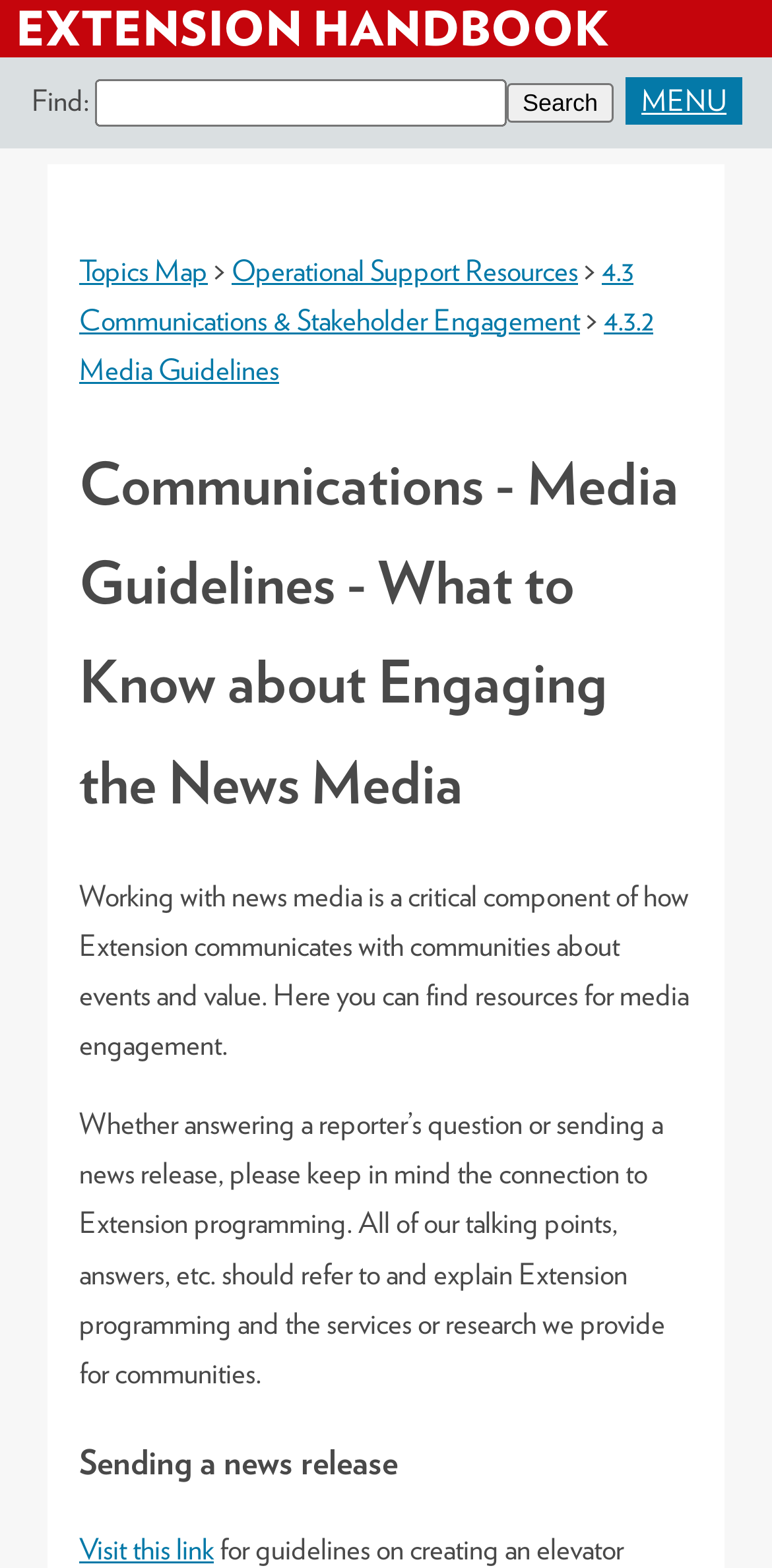Could you provide the bounding box coordinates for the portion of the screen to click to complete this instruction: "Read about Media Guidelines"?

[0.103, 0.193, 0.846, 0.247]